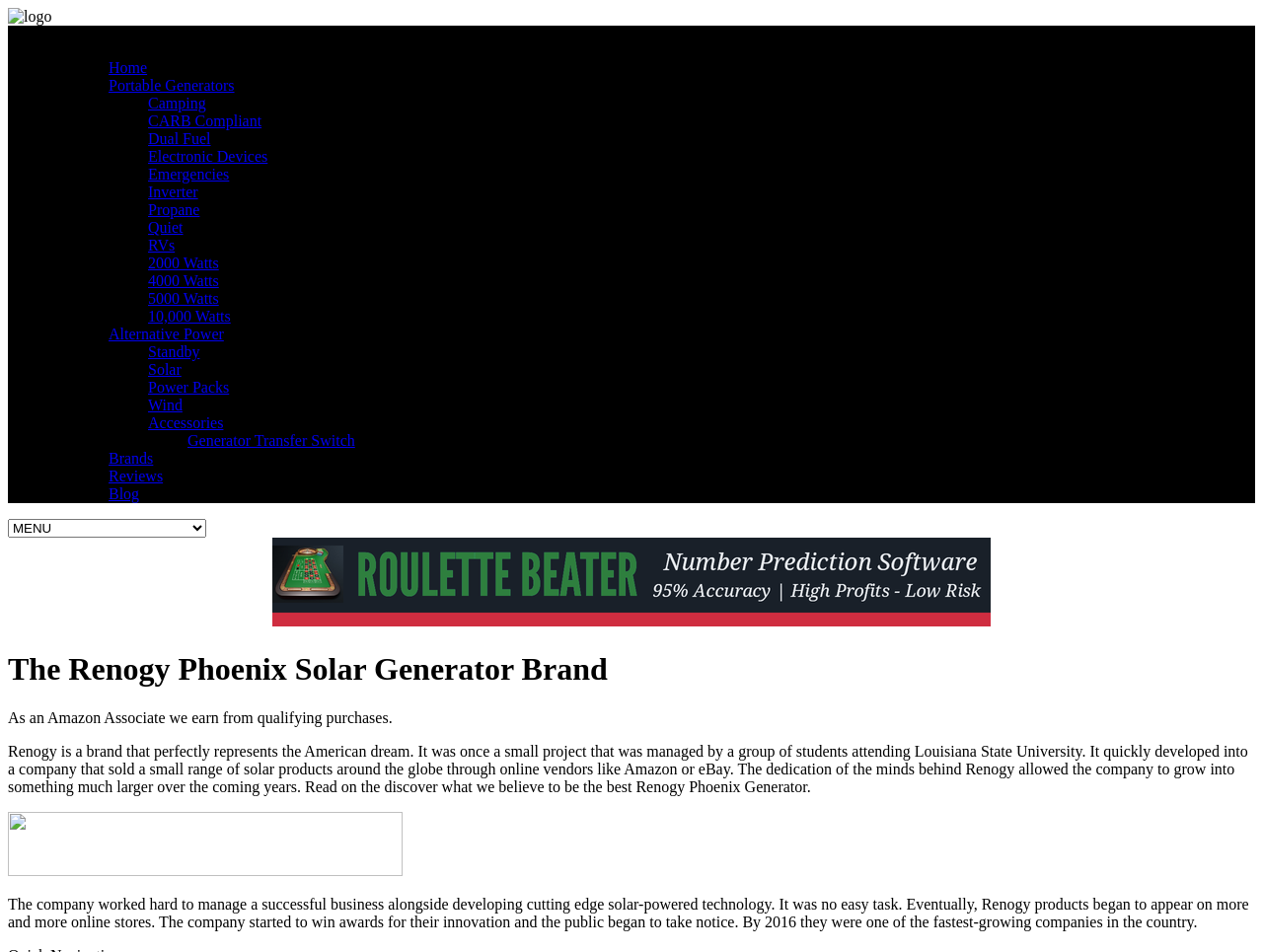Please give a concise answer to this question using a single word or phrase: 
What is the year when Renogy became one of the fastest-growing companies in the country?

2016